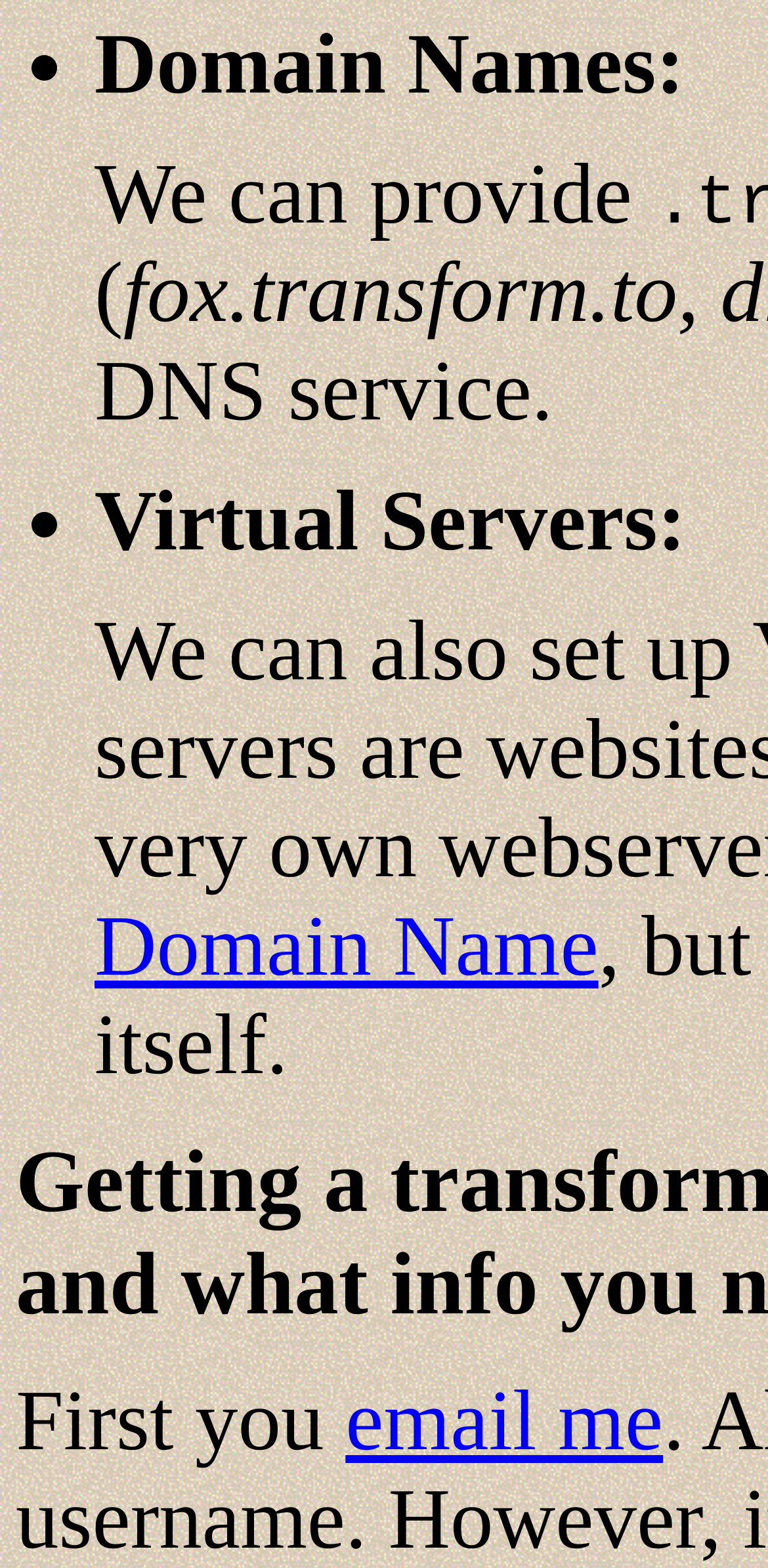Provide a brief response to the question below using one word or phrase:
What is the purpose of the webpage?

To provide services